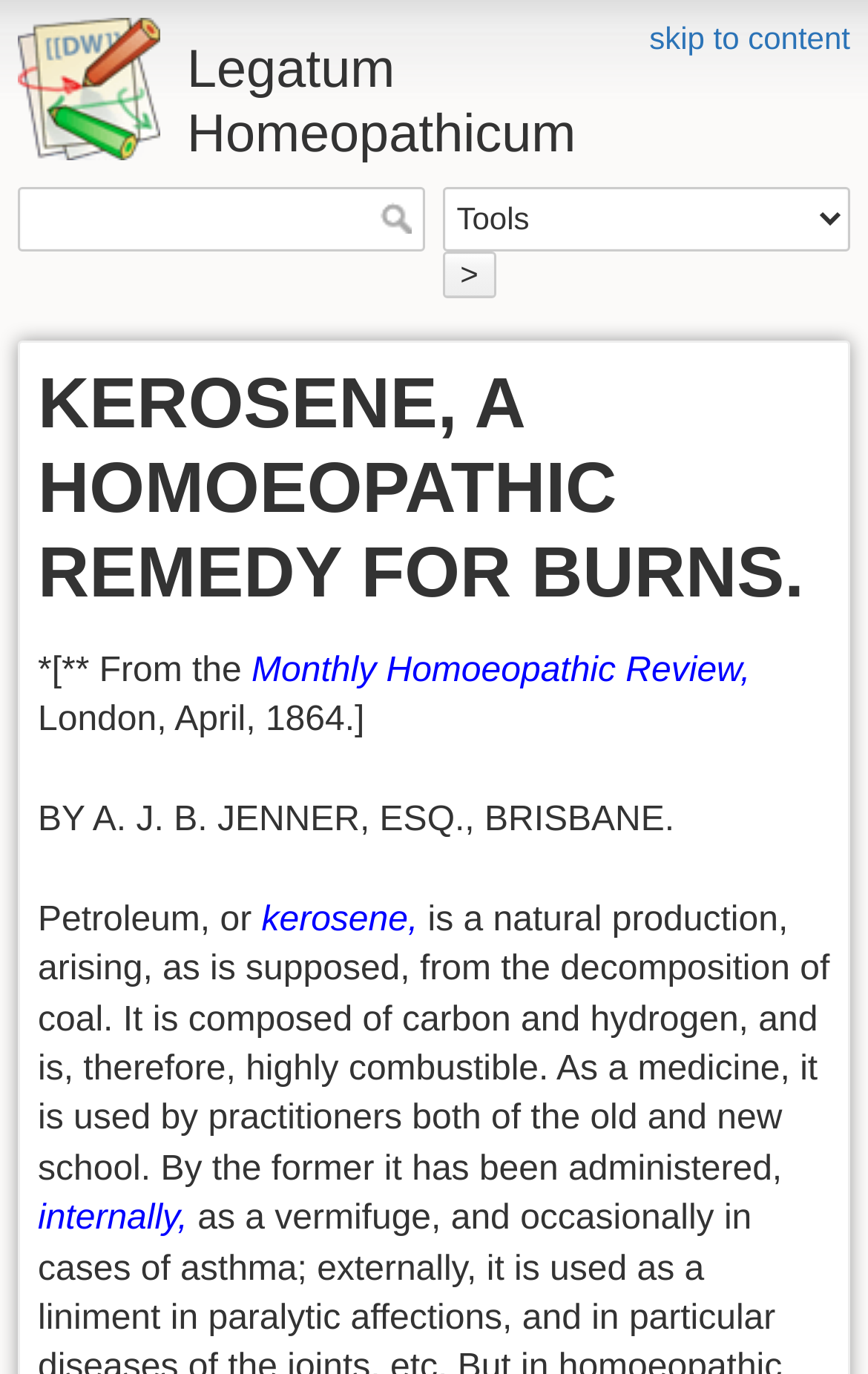Provide the bounding box coordinates of the UI element that matches the description: "Legatum Homeopathicum".

[0.021, 0.013, 0.979, 0.122]